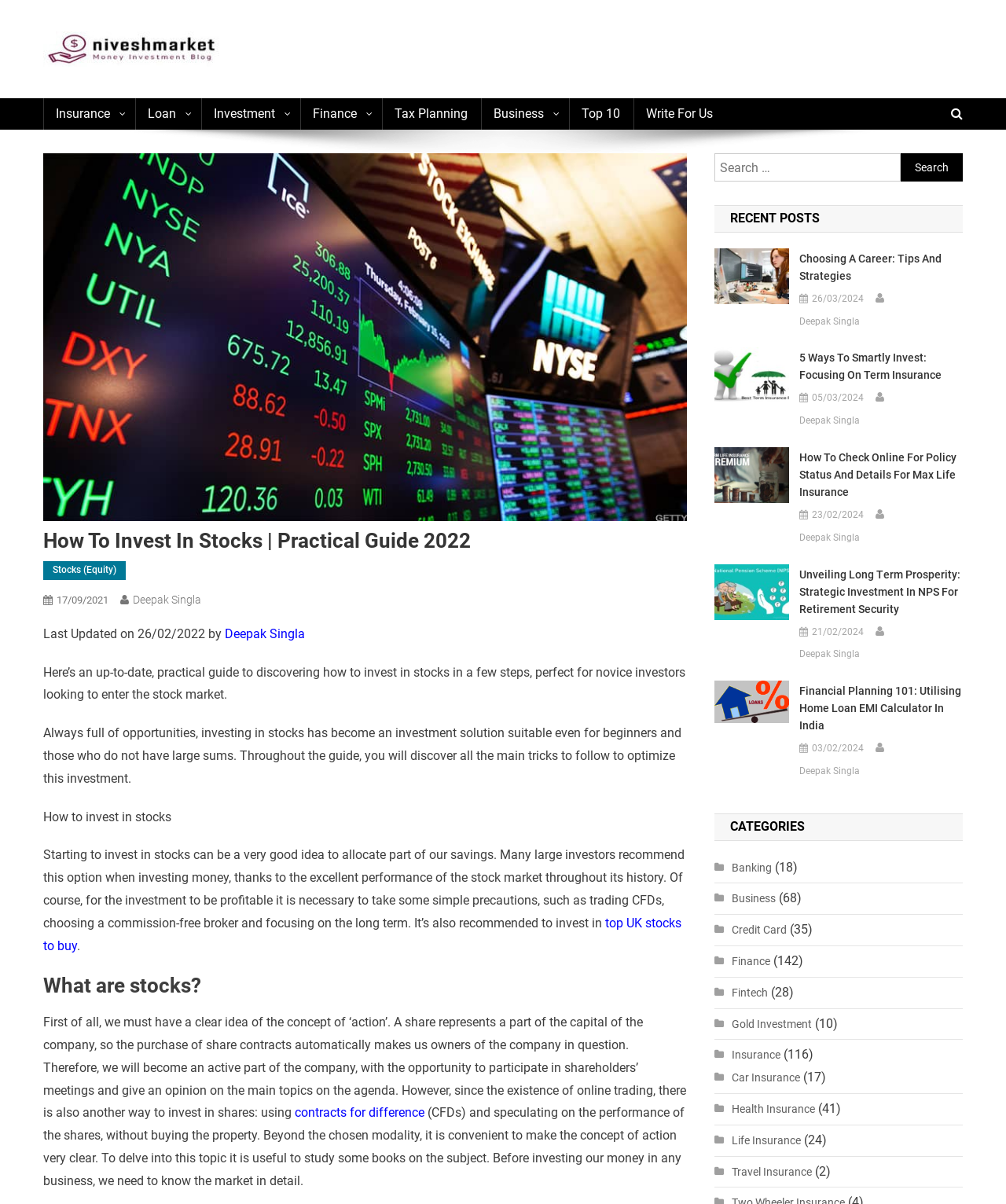Bounding box coordinates must be specified in the format (top-left x, top-left y, bottom-right x, bottom-right y). All values should be floating point numbers between 0 and 1. What are the bounding box coordinates of the UI element described as: 17/09/202126/02/2022

[0.056, 0.493, 0.108, 0.503]